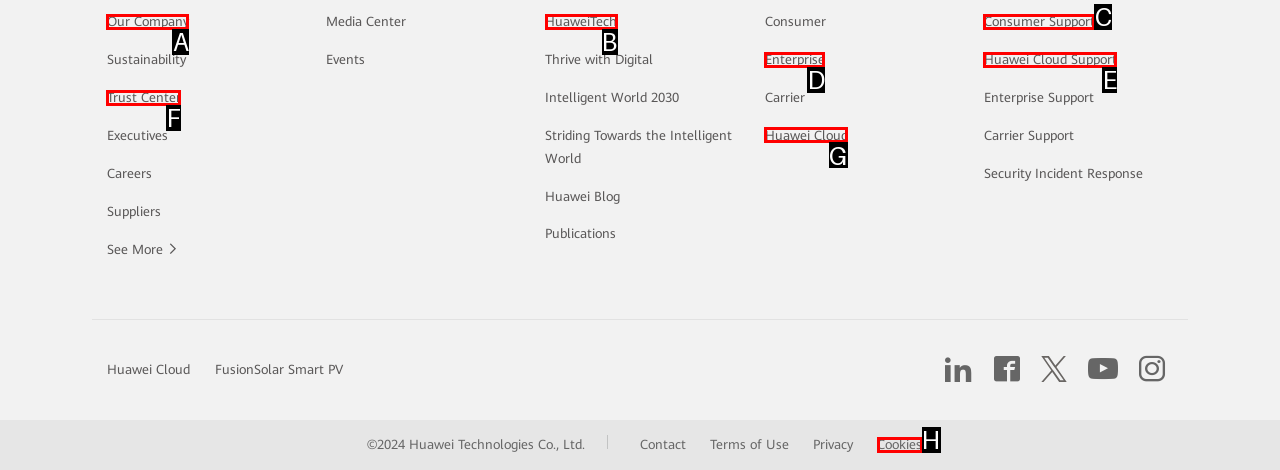Determine which element should be clicked for this task: Learn about Huawei Cloud
Answer with the letter of the selected option.

G